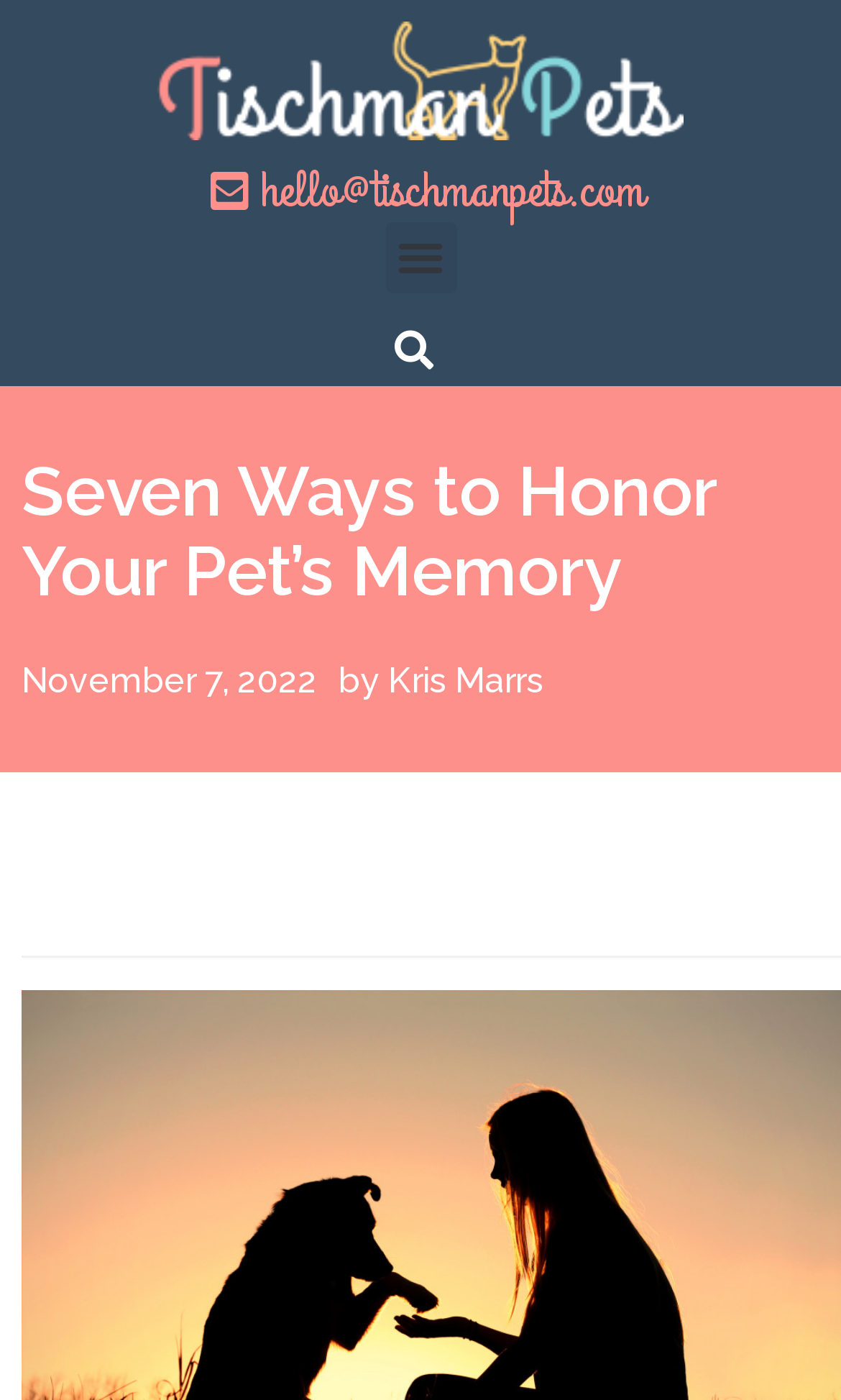Identify the bounding box coordinates of the HTML element based on this description: "November 7, 2022".

[0.026, 0.467, 0.377, 0.505]